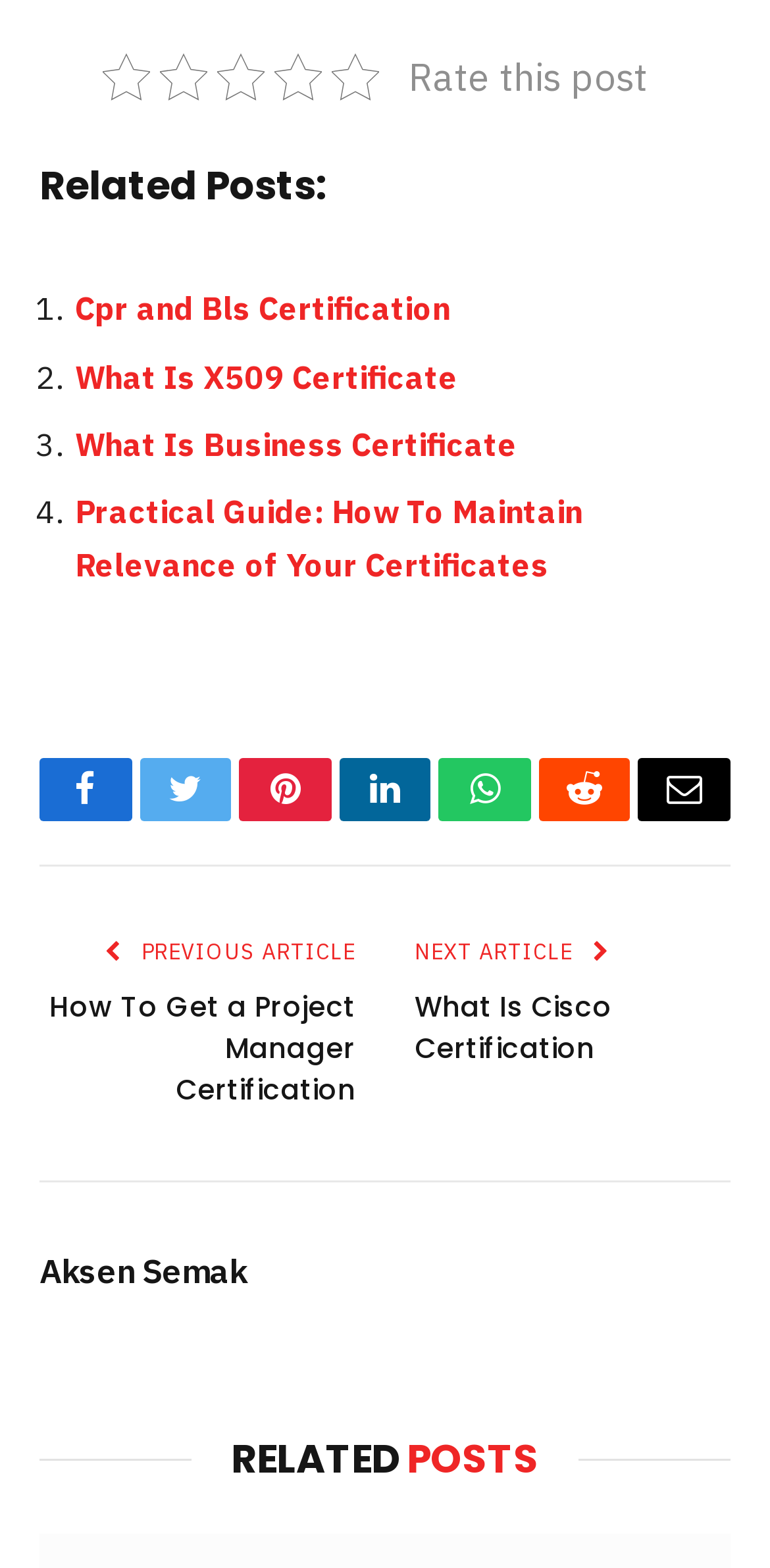Please predict the bounding box coordinates of the element's region where a click is necessary to complete the following instruction: "view next post". The coordinates should be represented by four float numbers between 0 and 1, i.e., [left, top, right, bottom].

None